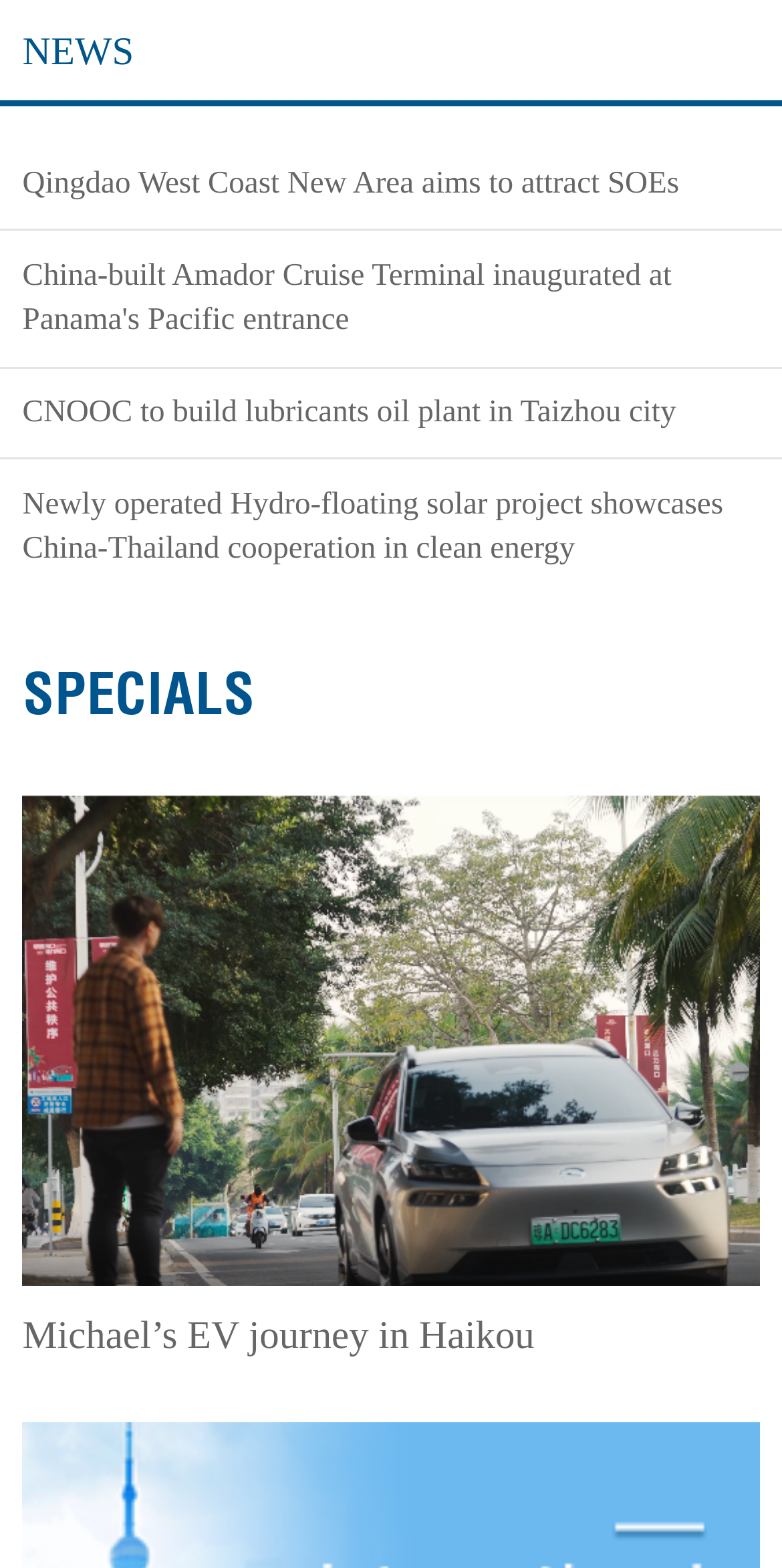Please give a one-word or short phrase response to the following question: 
How many images are there on the webpage?

1